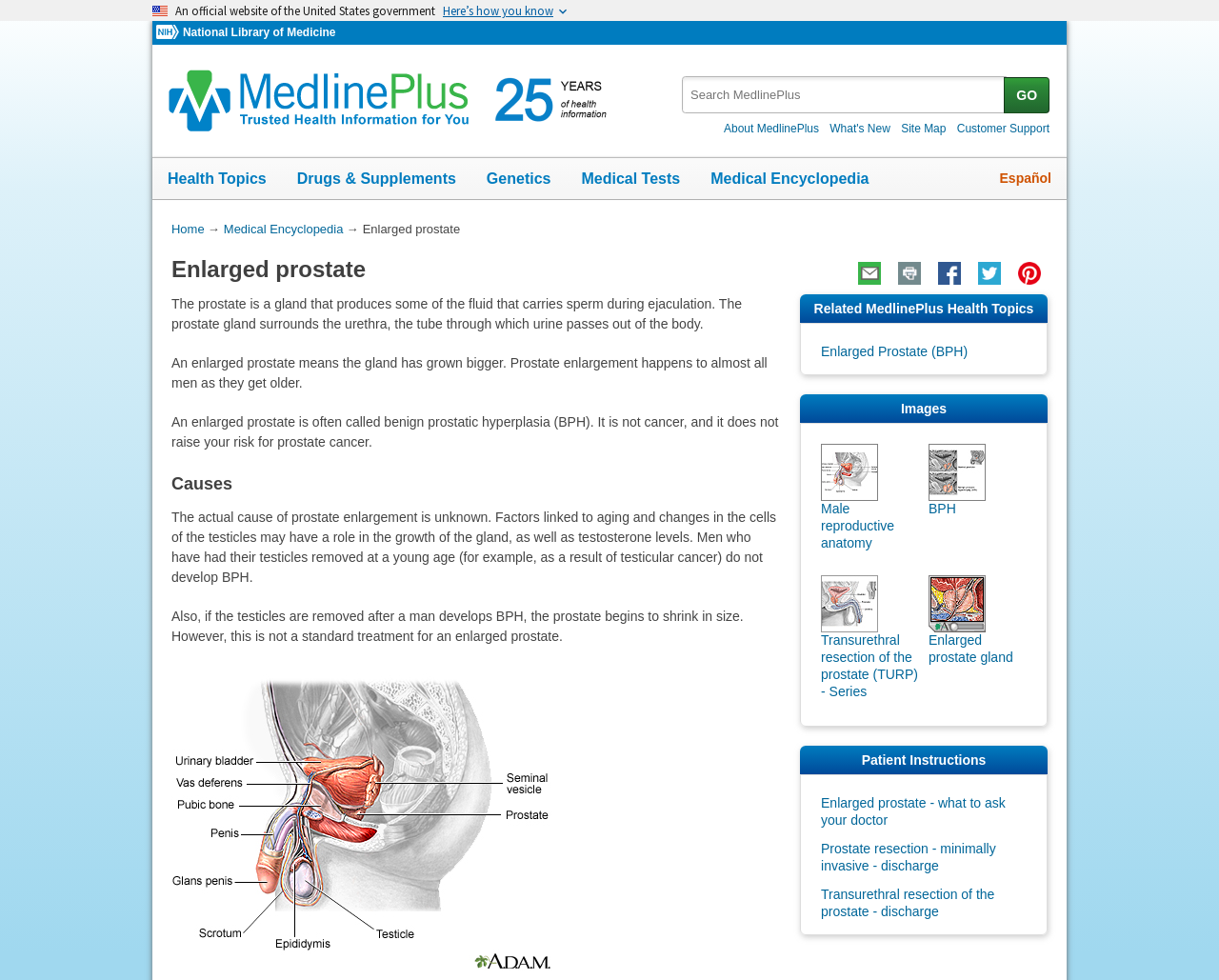Please provide a detailed answer to the question below by examining the image:
What is the name of the gland that produces fluid for sperm?

The webpage describes the prostate gland as producing some of the fluid that carries sperm during ejaculation, which is stated in the first paragraph of the webpage.